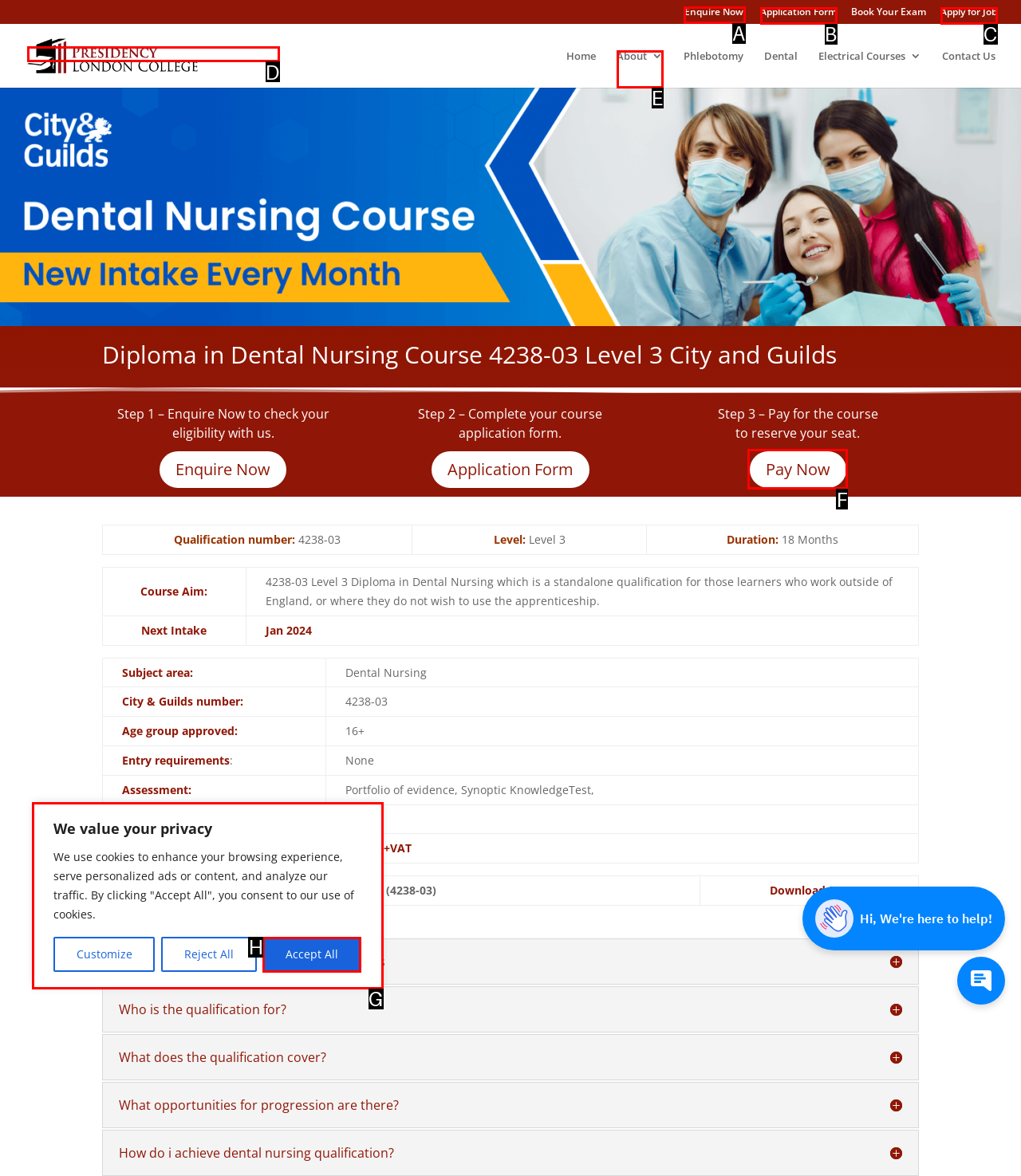Out of the given choices, which letter corresponds to the UI element required to Enquire about the course? Answer with the letter.

A